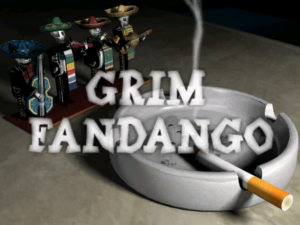What is resting in the ashtray?
Refer to the image and provide a one-word or short phrase answer.

A cigarette